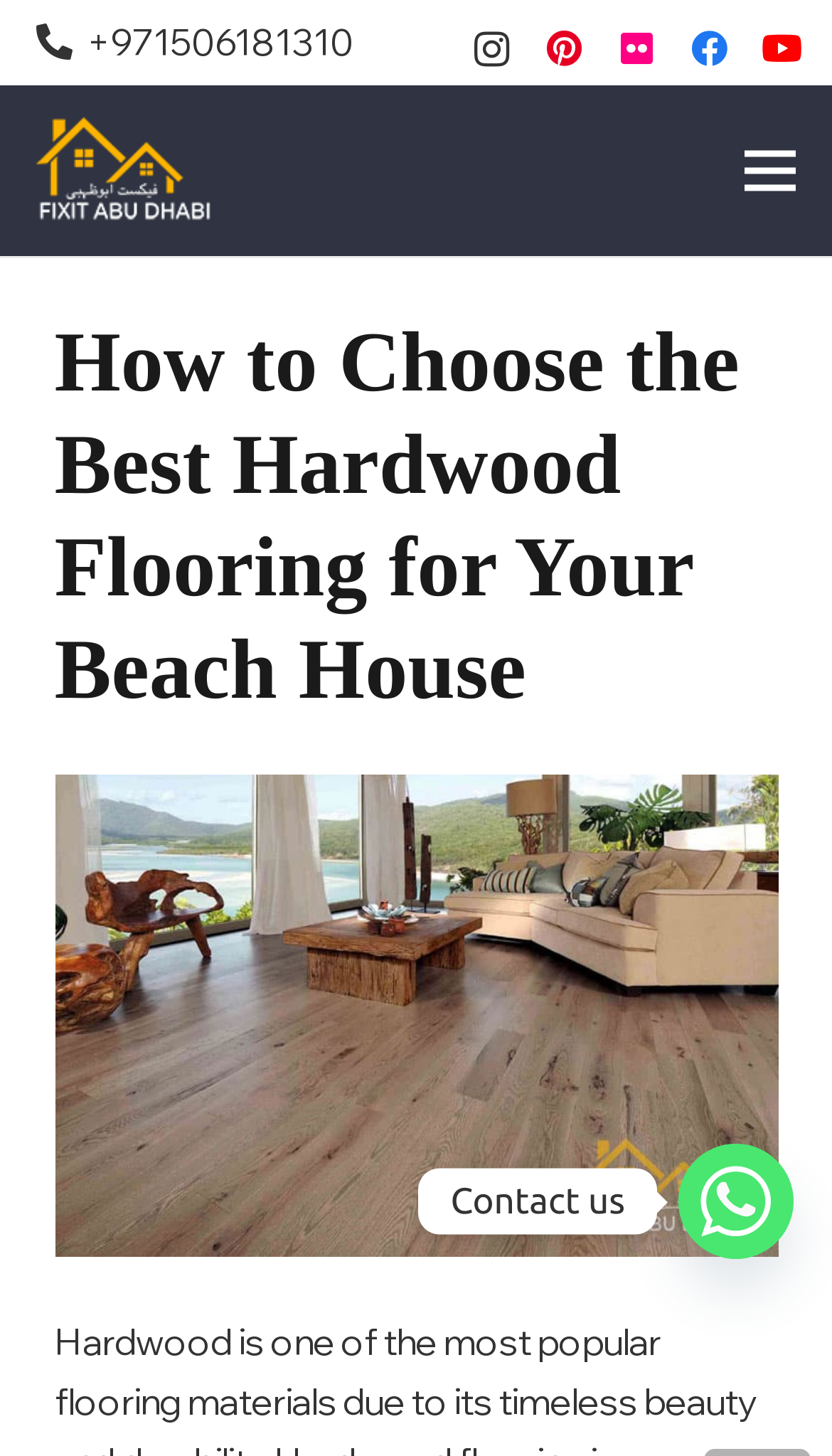Using the provided element description "Go to...", determine the bounding box coordinates of the UI element.

None